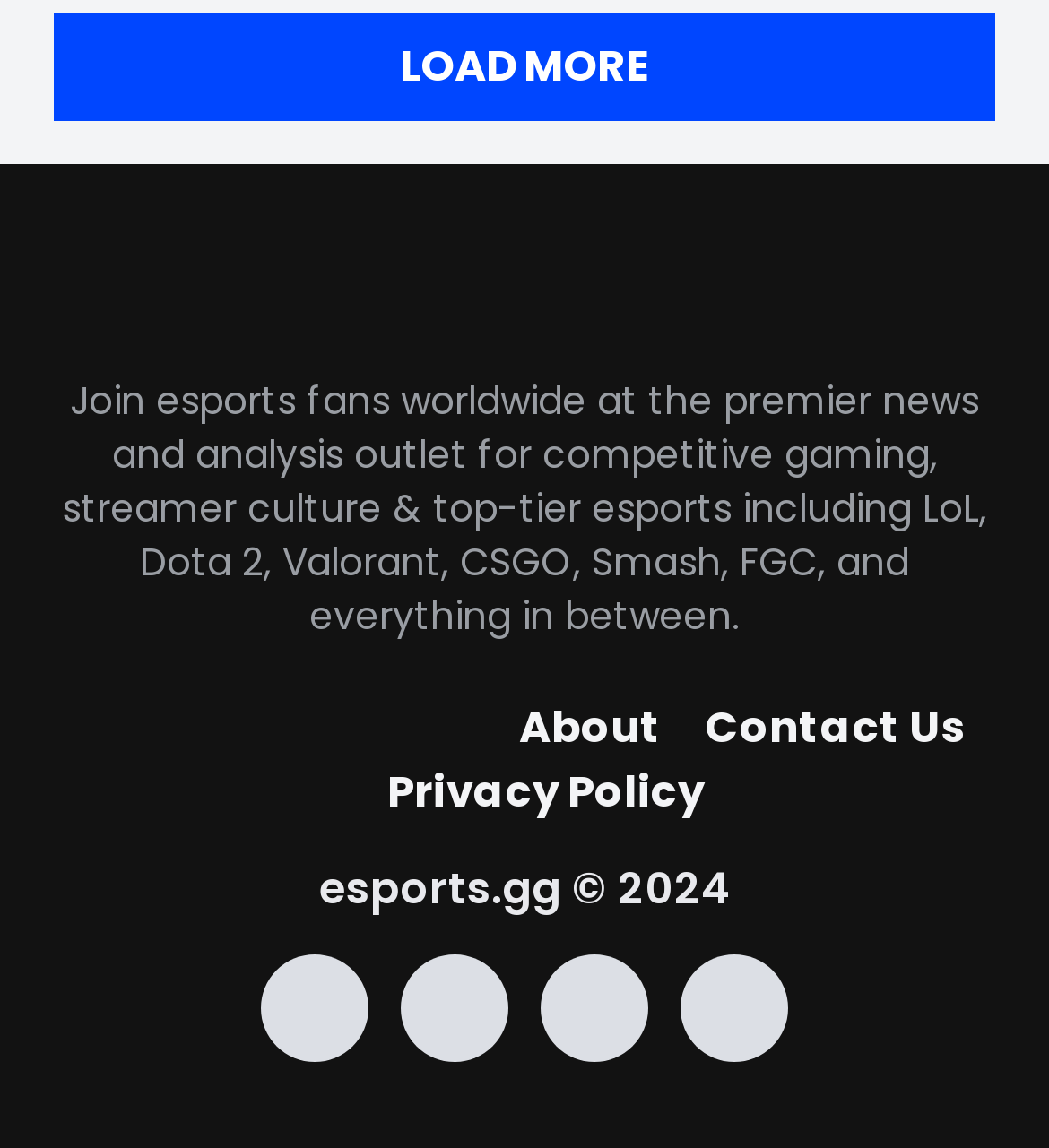Determine the bounding box coordinates of the clickable region to carry out the instruction: "Follow esports.gg on Twitter".

[0.249, 0.831, 0.351, 0.925]